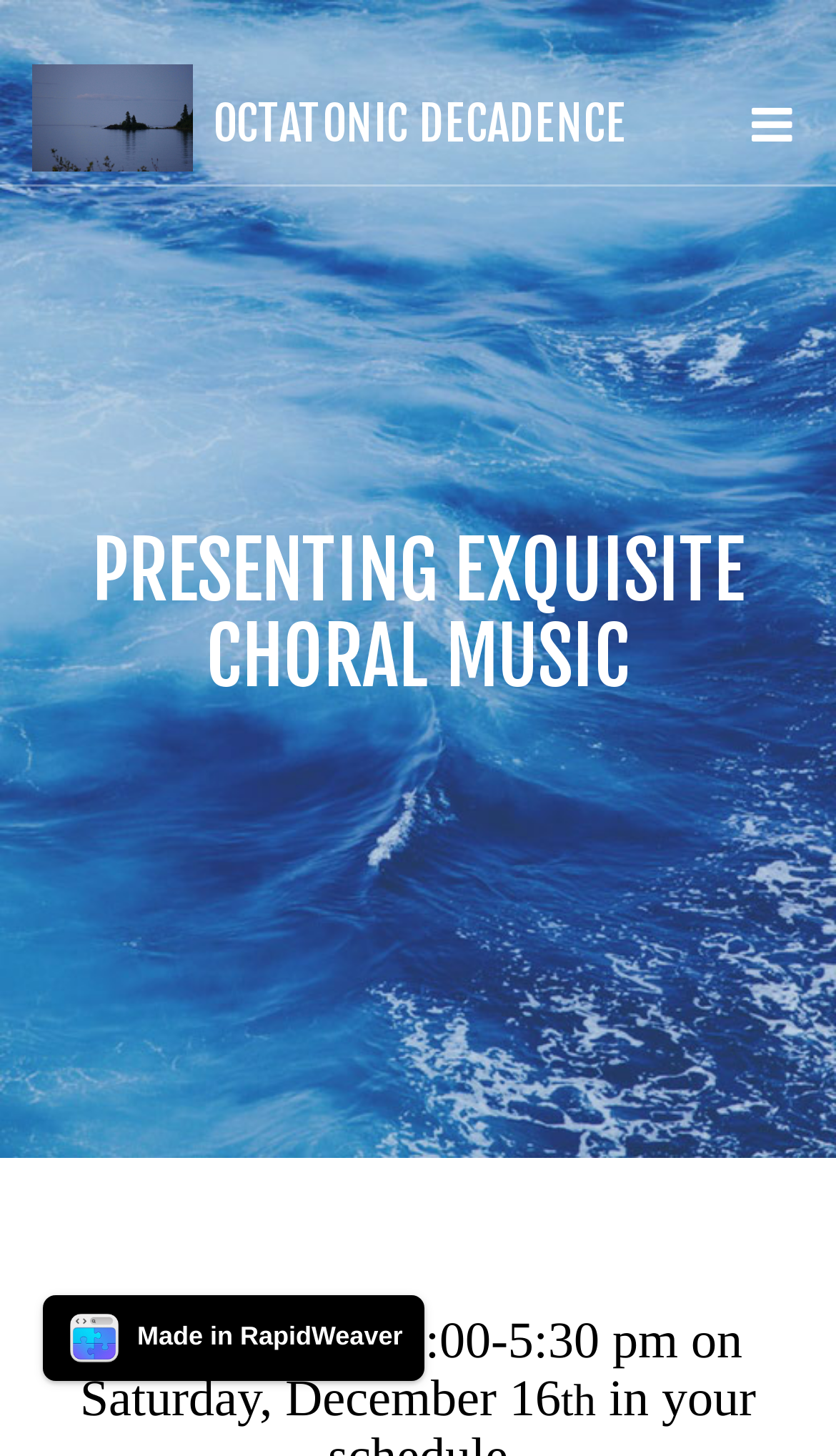What type of music is presented?
Look at the screenshot and respond with one word or a short phrase.

Choral music